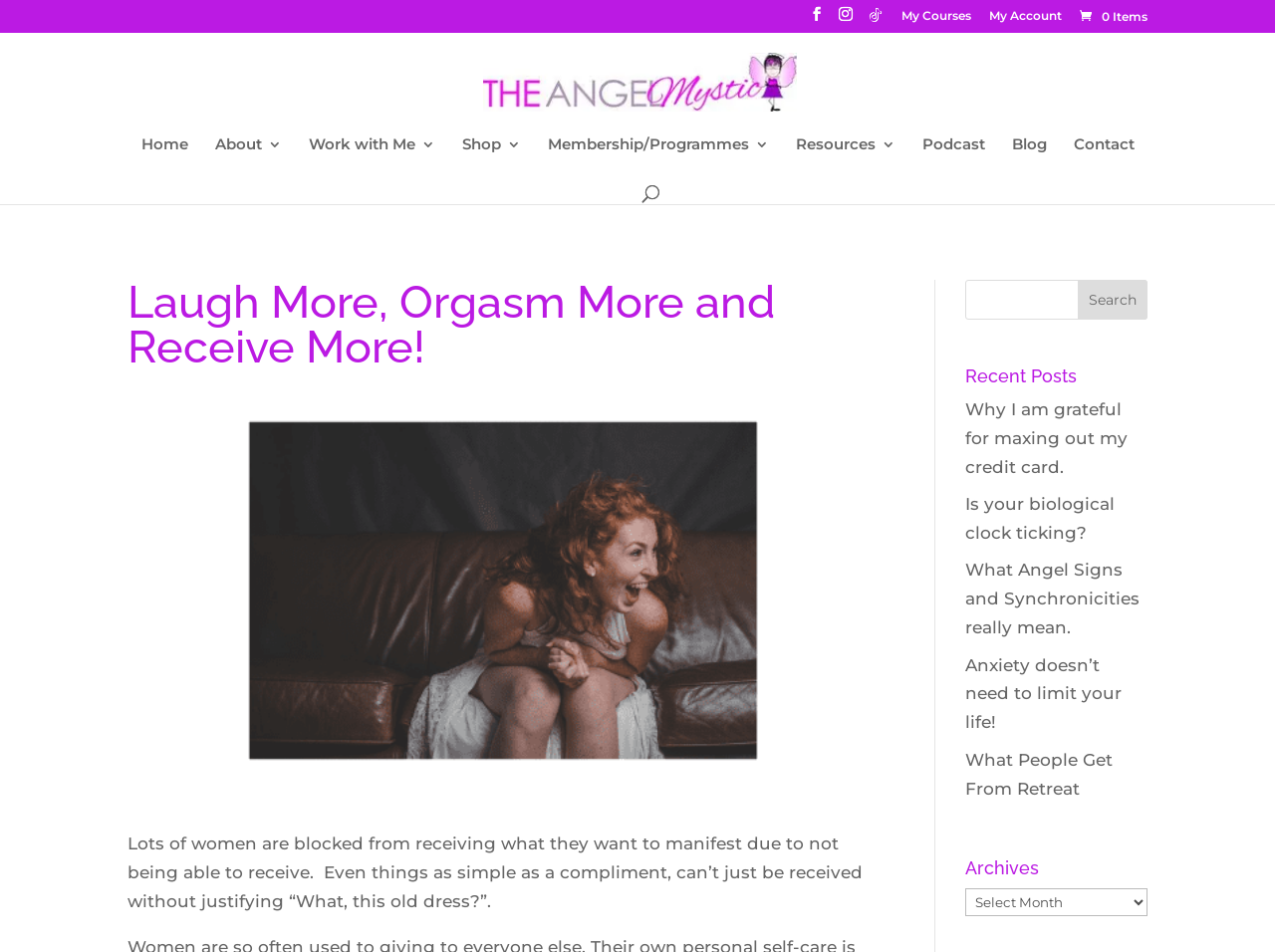Provide a short answer to the following question with just one word or phrase: Is there a search function on the website?

Yes